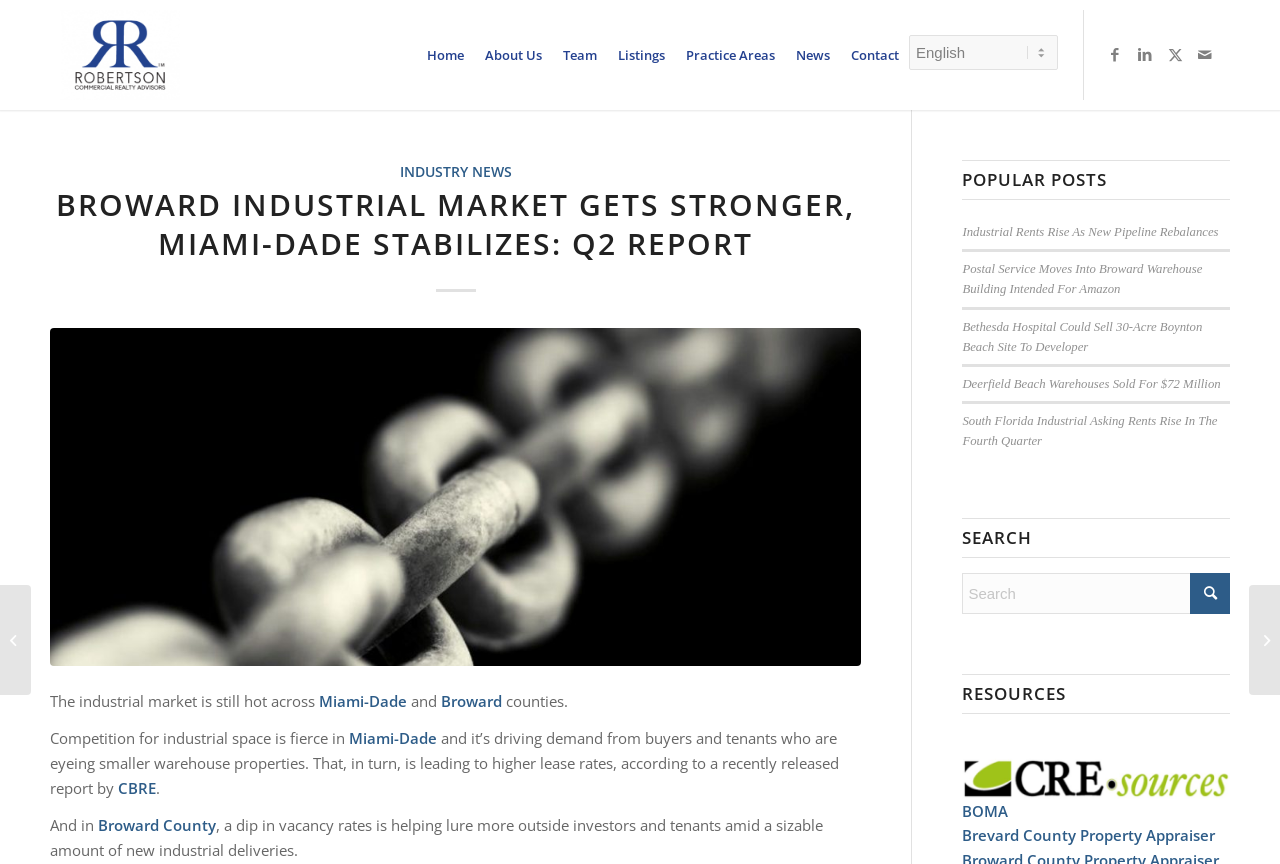Locate the bounding box coordinates of the element I should click to achieve the following instruction: "Search".

[0.93, 0.664, 0.961, 0.711]